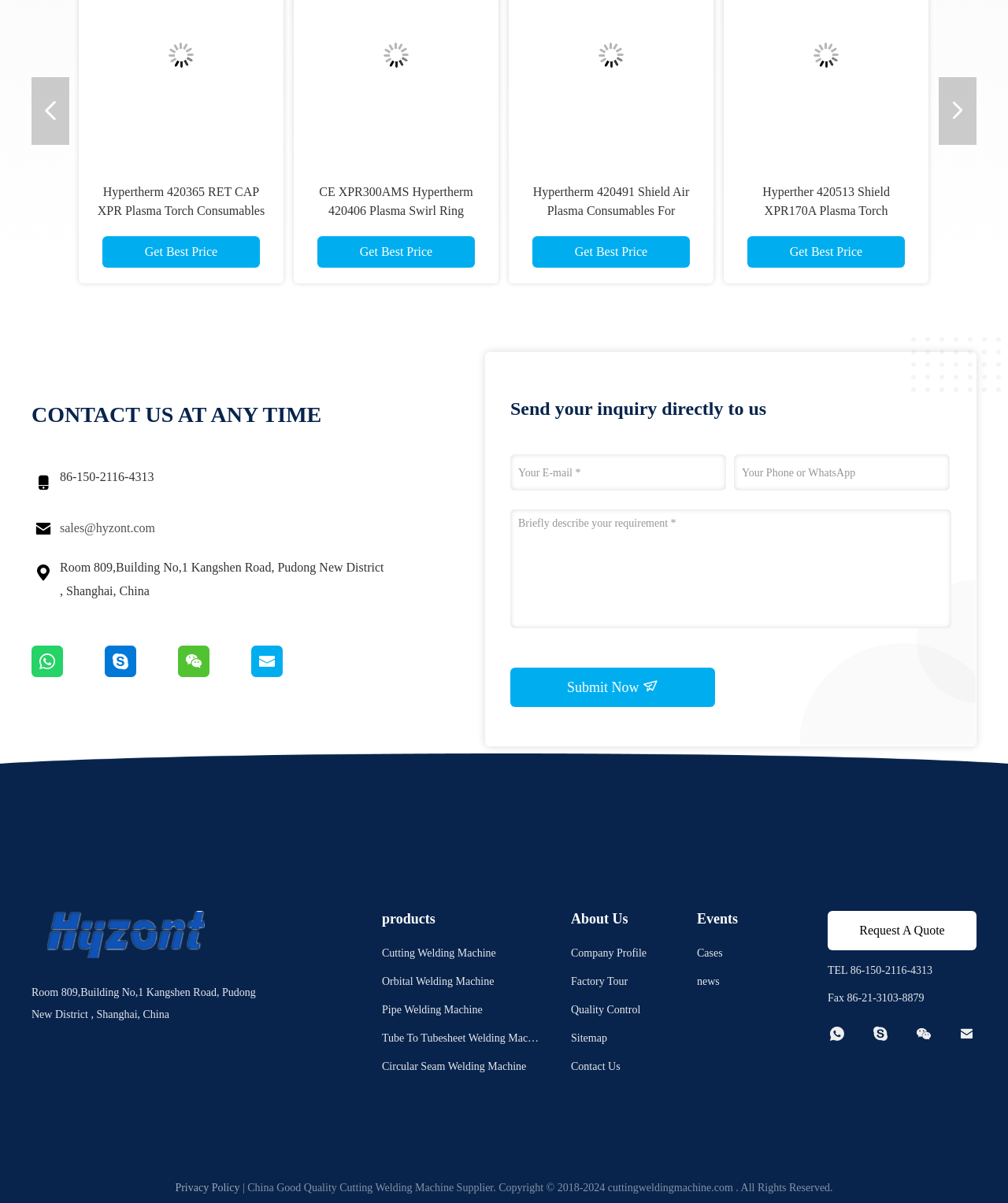Please give a concise answer to this question using a single word or phrase: 
What is the company's phone number?

86-150-2116-4313